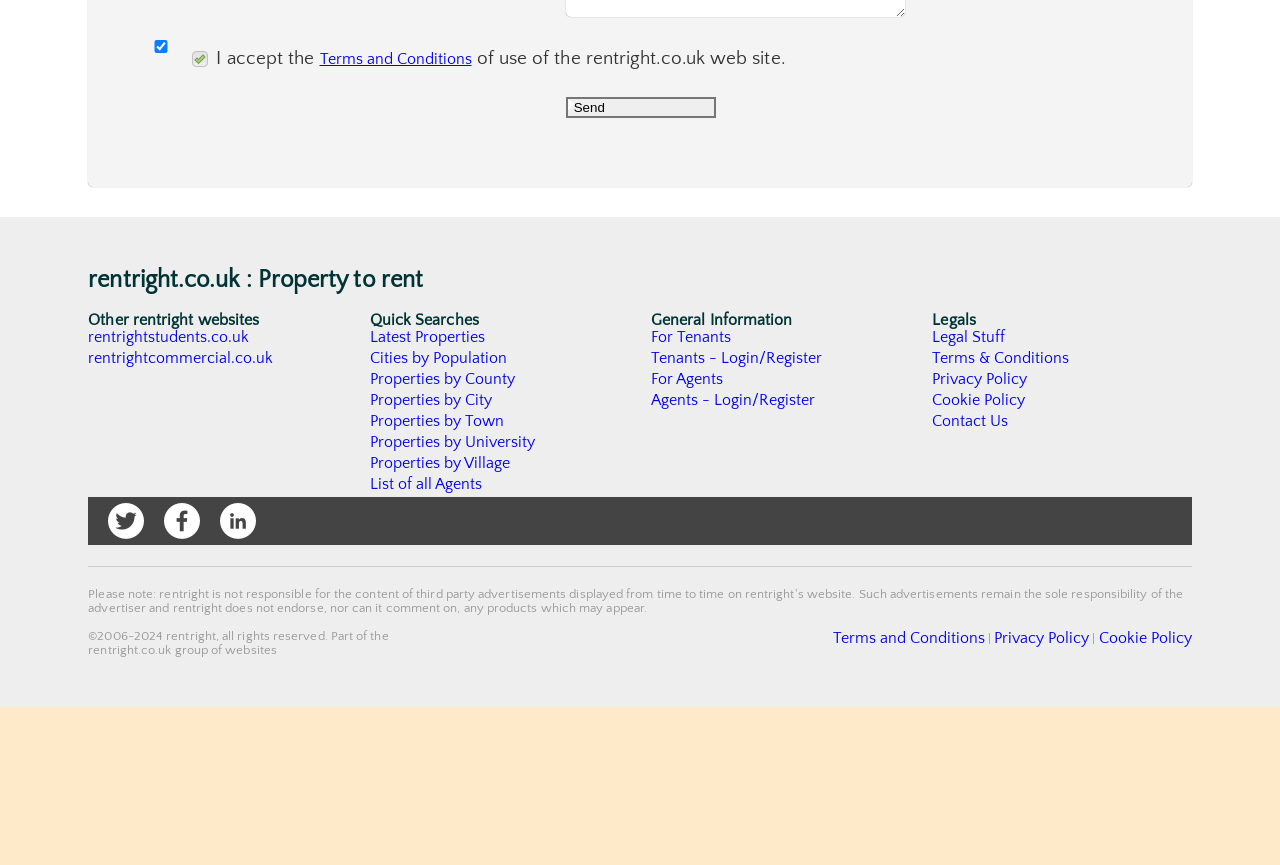What social media platforms does the website have a presence on? Examine the screenshot and reply using just one word or a brief phrase.

Twitter, Facebook, LinkedIn